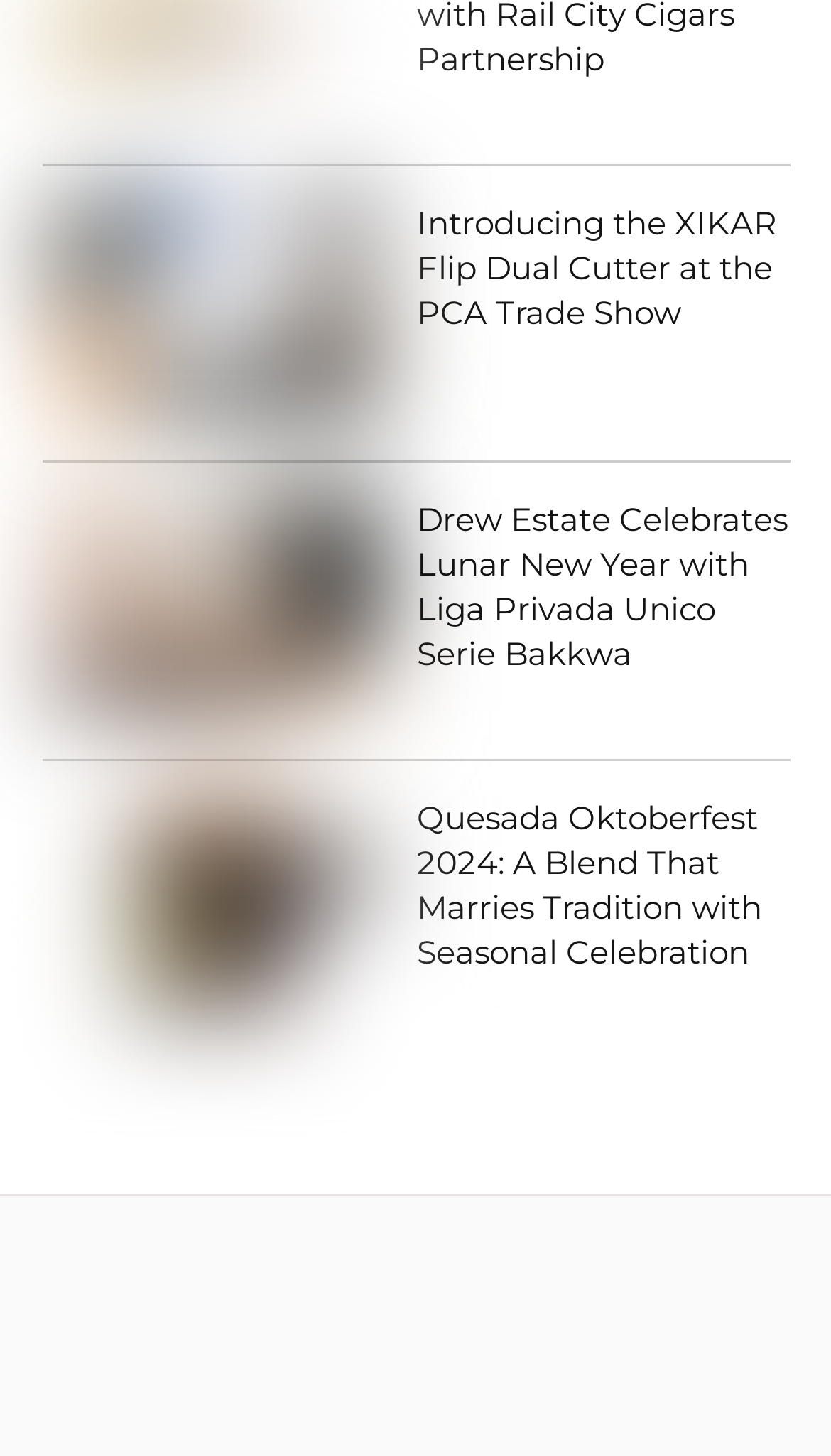Refer to the screenshot and give an in-depth answer to this question: What is the name of the website?

I looked for a link or text that mentions the name of the website. The link 'Fine Tobacco NYC' is likely the name of the website.